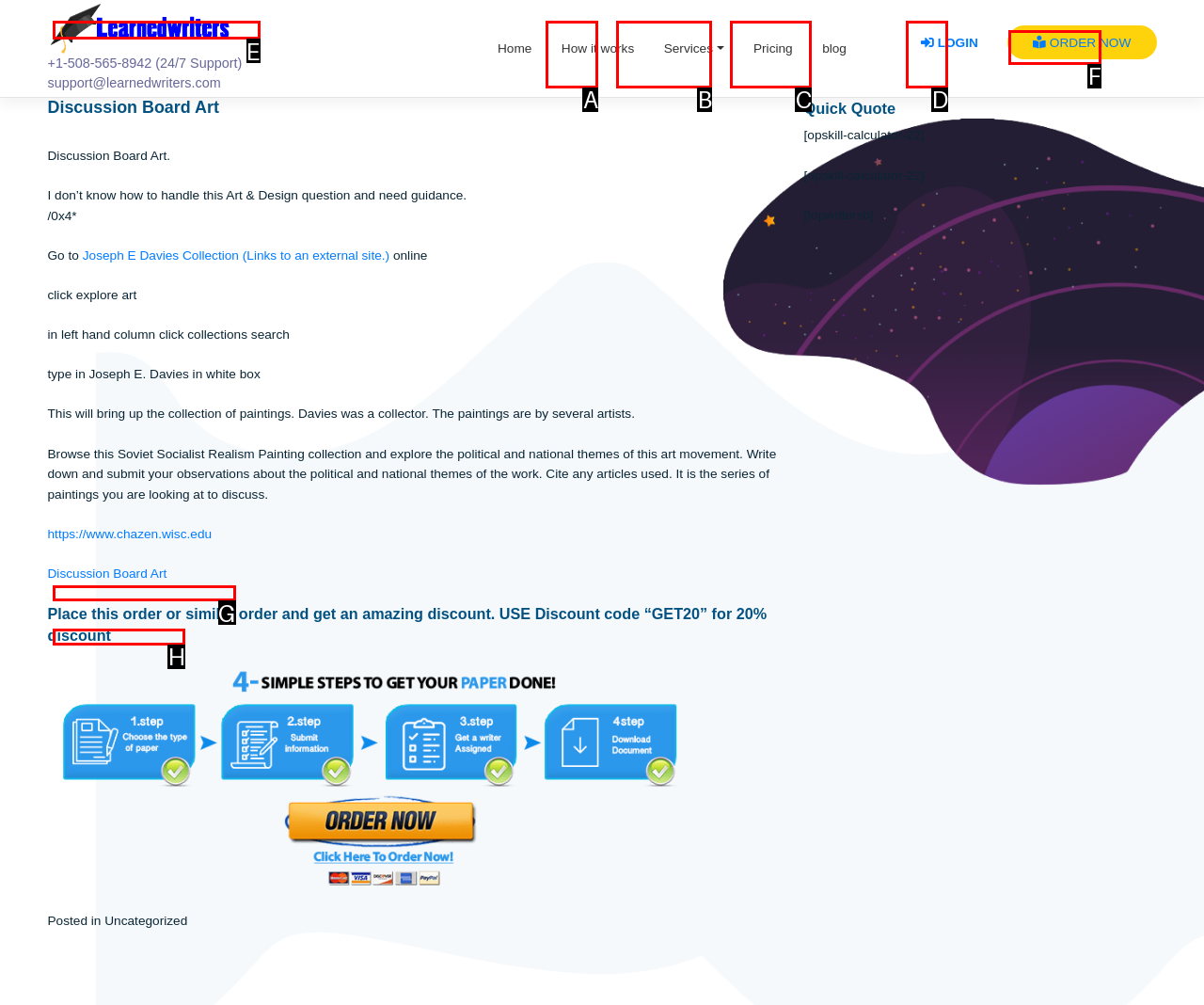Choose the option that aligns with the description: parent_node: +1-508-565-8942 (24/7 Support)
Respond with the letter of the chosen option directly.

E